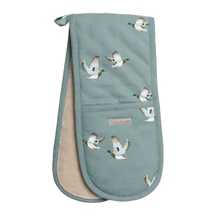Describe all the elements in the image extensively.

This image features a charming Ducks Double Oven Glove, designed with a soothing light blue fabric adorned with playful duck patterns. The glove showcases an elegant combination of functionality and aesthetics, perfect for any kitchen. Its practical design includes a cozy insulated interior to protect hands from heat while handling hot dishes, making it a must-have for cooking enthusiasts. With dimensions that ensure ample coverage, this oven glove not only serves as a protective accessory but also adds a delightful touch to your kitchen decor. Whether you're baking, cooking, or just looking to brighten up your kitchen, this oven glove is both a stylish and practical choice.